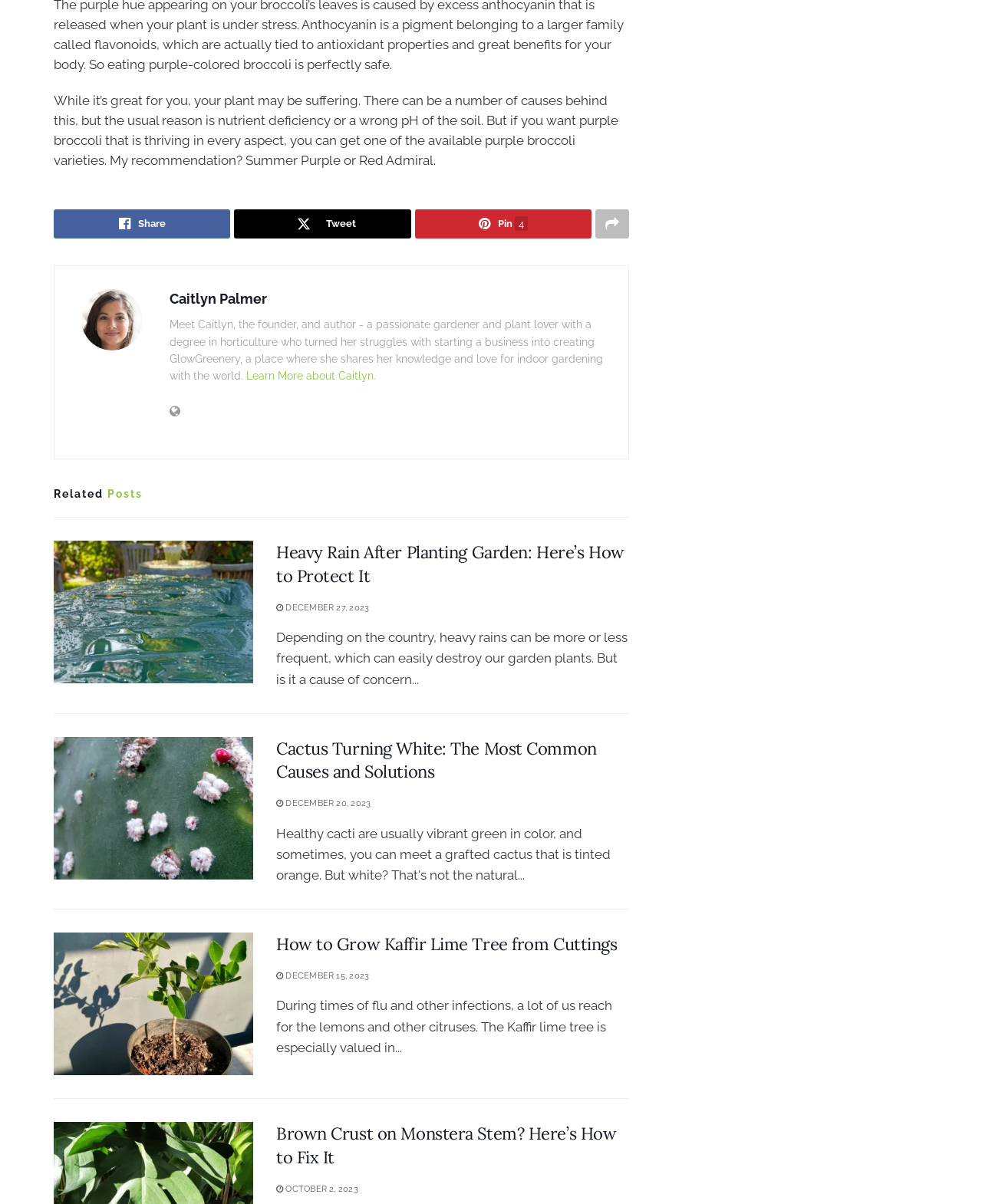Please respond in a single word or phrase: 
What is the founder's degree in?

Horticulture